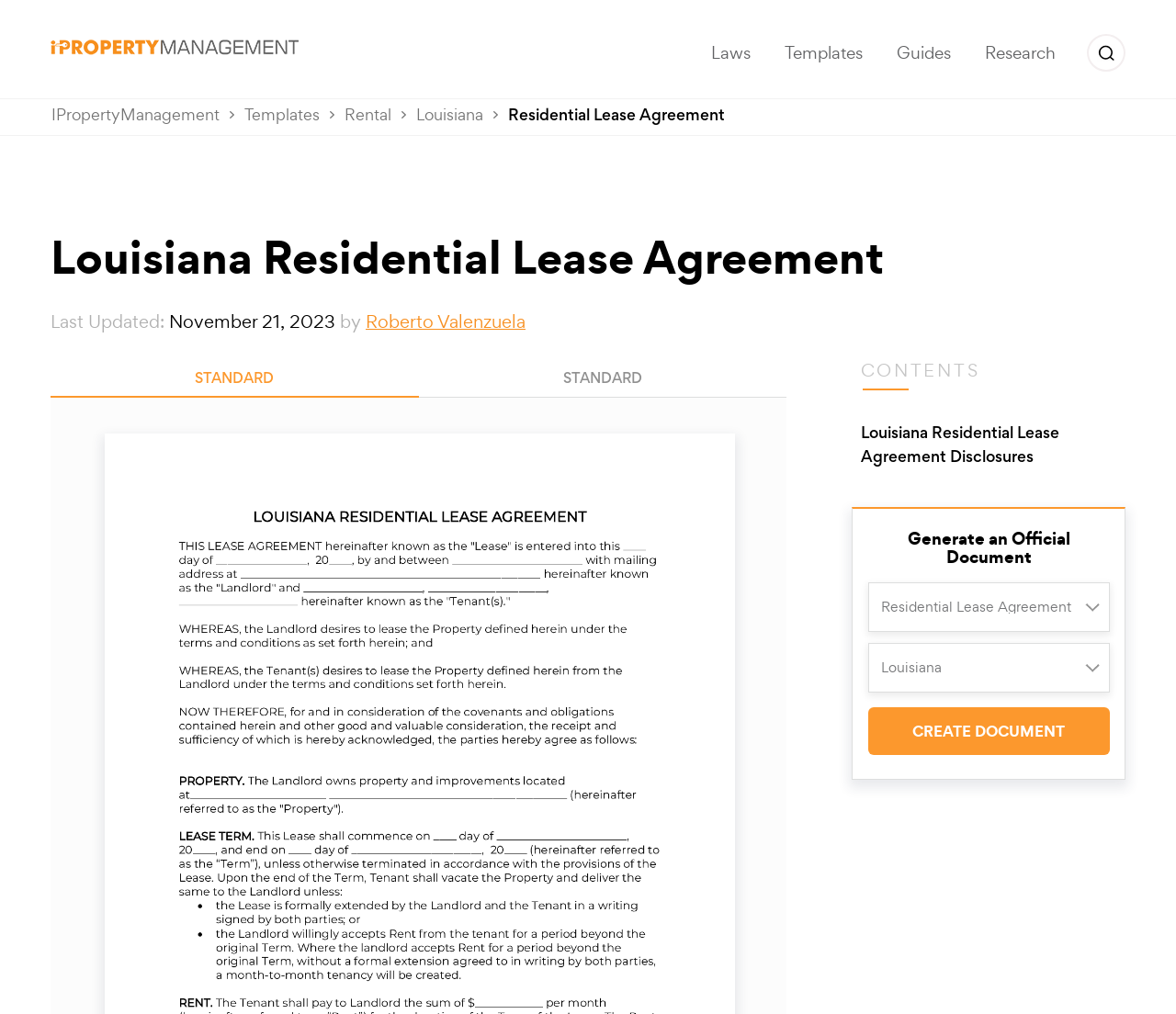Identify the bounding box for the UI element described as: "Louisiana Residential Lease Agreement Disclosures". Ensure the coordinates are four float numbers between 0 and 1, formatted as [left, top, right, bottom].

[0.724, 0.408, 0.957, 0.474]